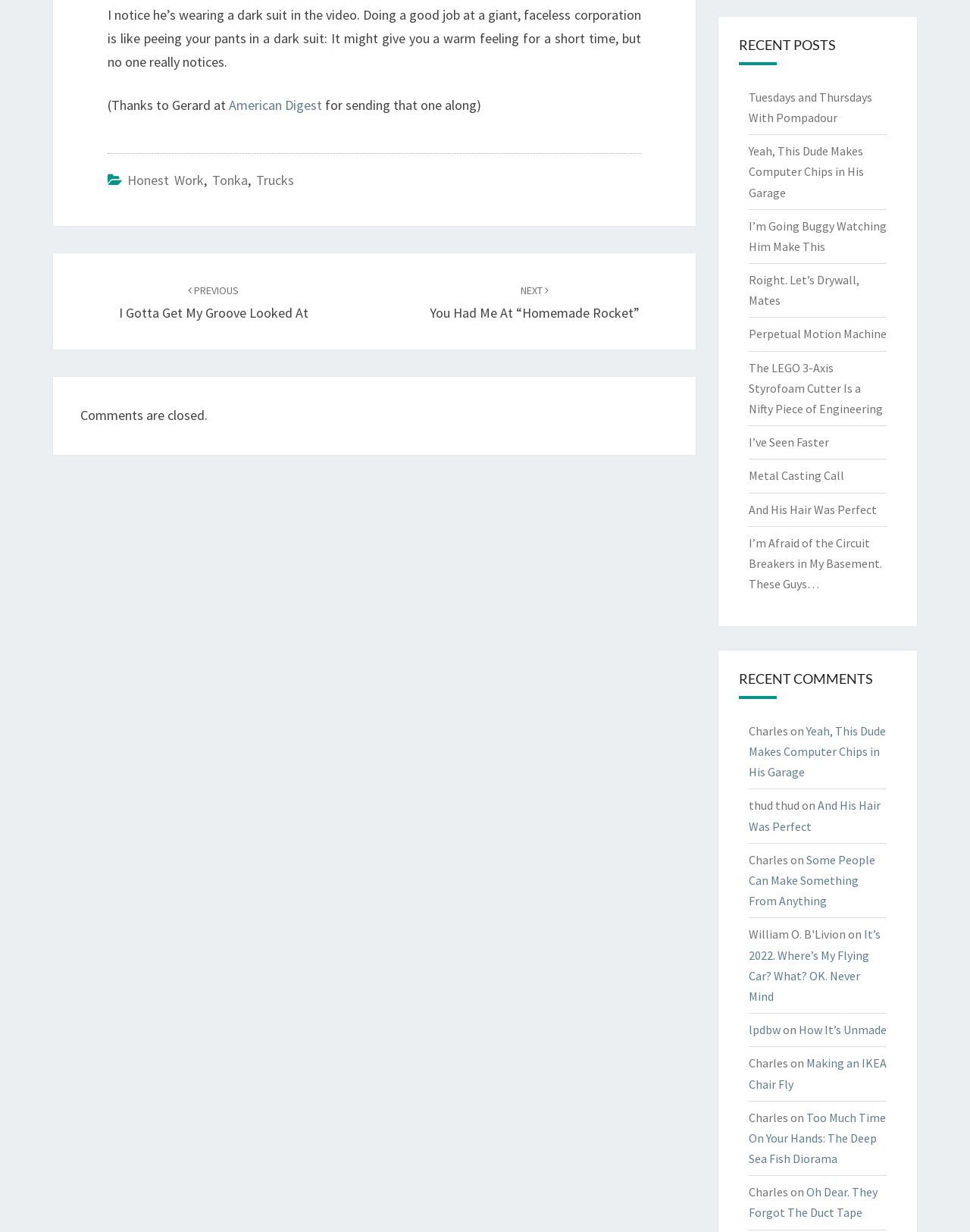Pinpoint the bounding box coordinates of the area that must be clicked to complete this instruction: "Click the 'Honest Work' link".

[0.131, 0.139, 0.21, 0.153]